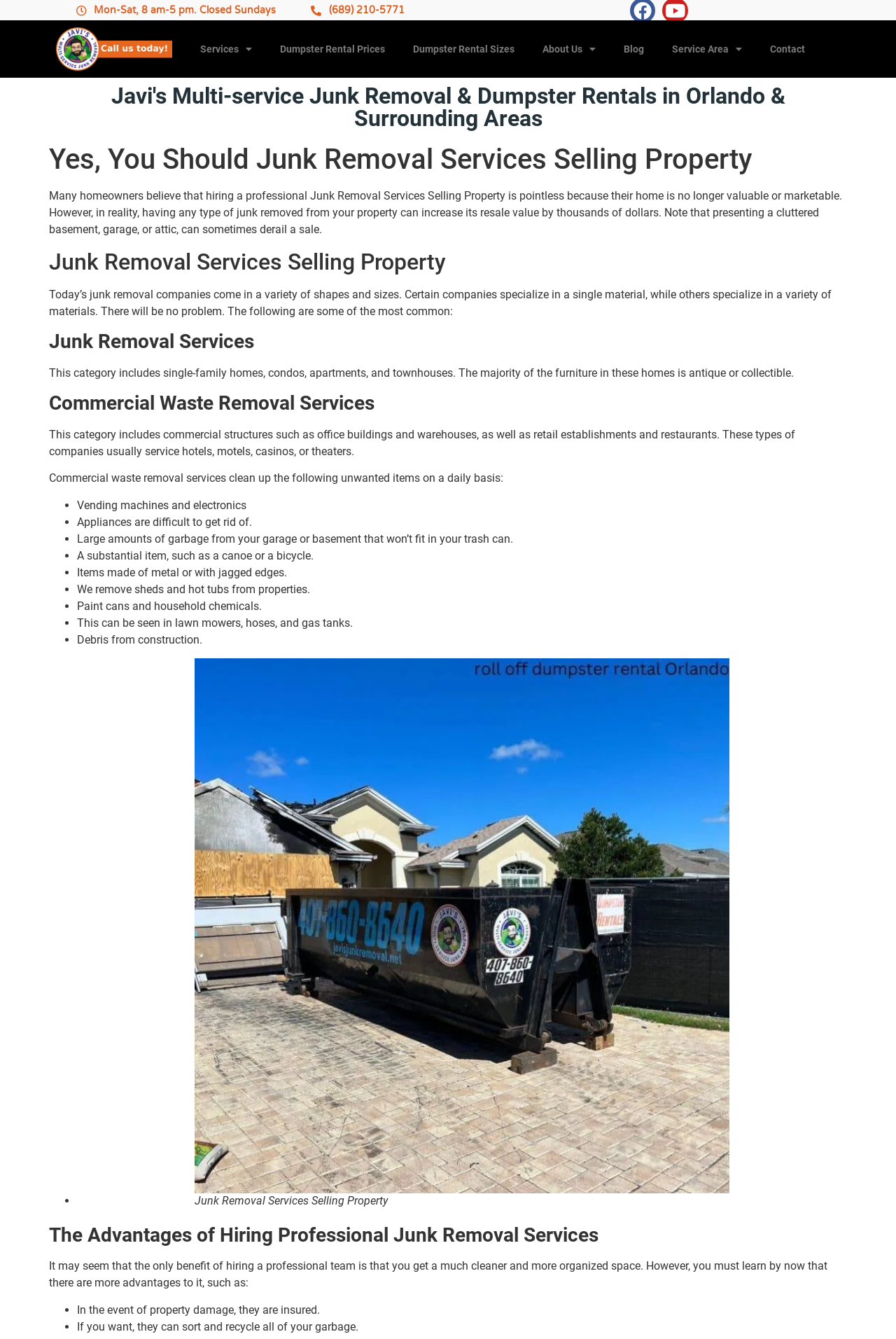Kindly provide the bounding box coordinates of the section you need to click on to fulfill the given instruction: "Call the phone number".

[0.347, 0.002, 0.452, 0.014]